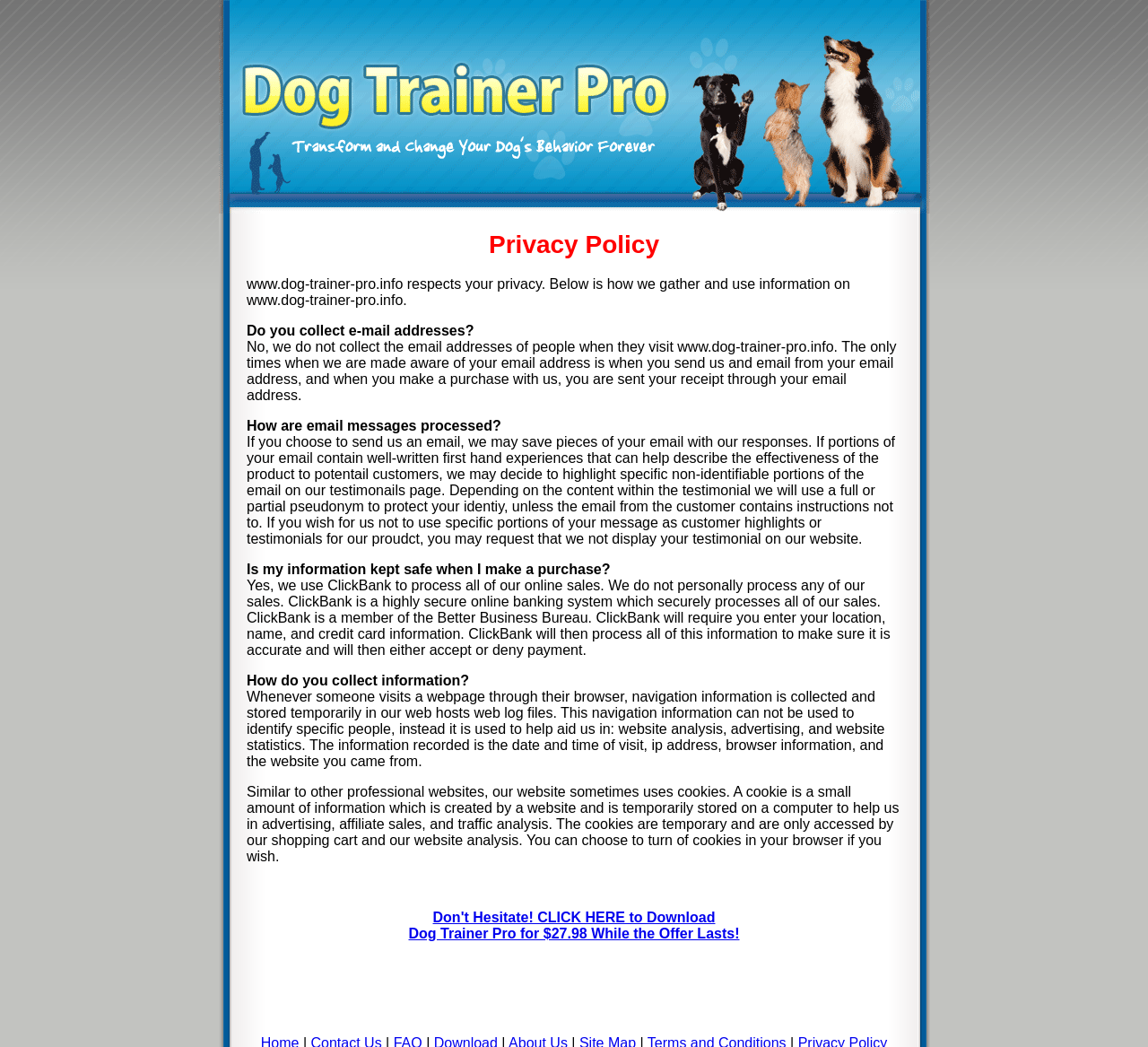Describe all the visual and textual components of the webpage comprehensively.

The webpage is about the privacy policy of Dog Trainer Pro. At the top, there is a heading "Privacy Policy" which is centered and takes up most of the width of the page. Below the heading, there is a block of text that explains how the website handles emails sent by users, including how they may be used as testimonials with pseudonyms to protect the user's identity.

Further down, there are several sections of text that answer questions about privacy and security. The first section asks "Is my information kept safe when I make a purchase?" and explains that the website uses ClickBank, a secure online banking system, to process sales. The next section asks "How do you collect information?" and explains that the website collects navigation information, such as the date and time of visit, IP address, and browser information, to aid in website analysis, advertising, and statistics.

Below these sections, there is another section of text that explains how the website uses cookies, which are small amounts of information stored on a user's computer to help with advertising, affiliate sales, and traffic analysis. The cookies are temporary and can be turned off in the browser.

At the bottom of the page, there is a call-to-action link "Don't Hesitate! CLICK HERE to Download Dog Trainer Pro for $27.98 While the Offer Lasts!" which is centered and takes up about a third of the page's width.